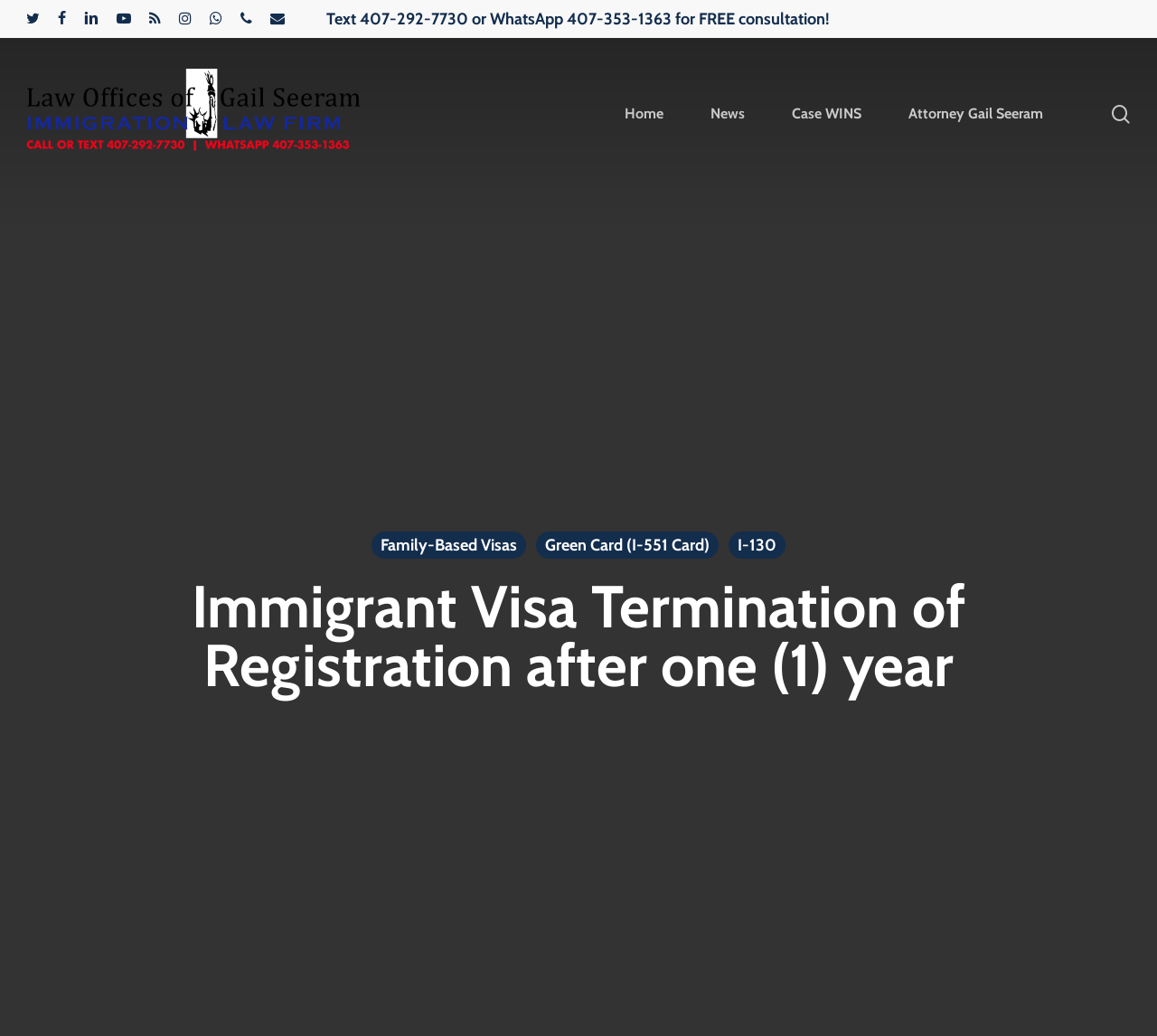What is the phone number for a free consultation?
Refer to the screenshot and respond with a concise word or phrase.

407-292-7730